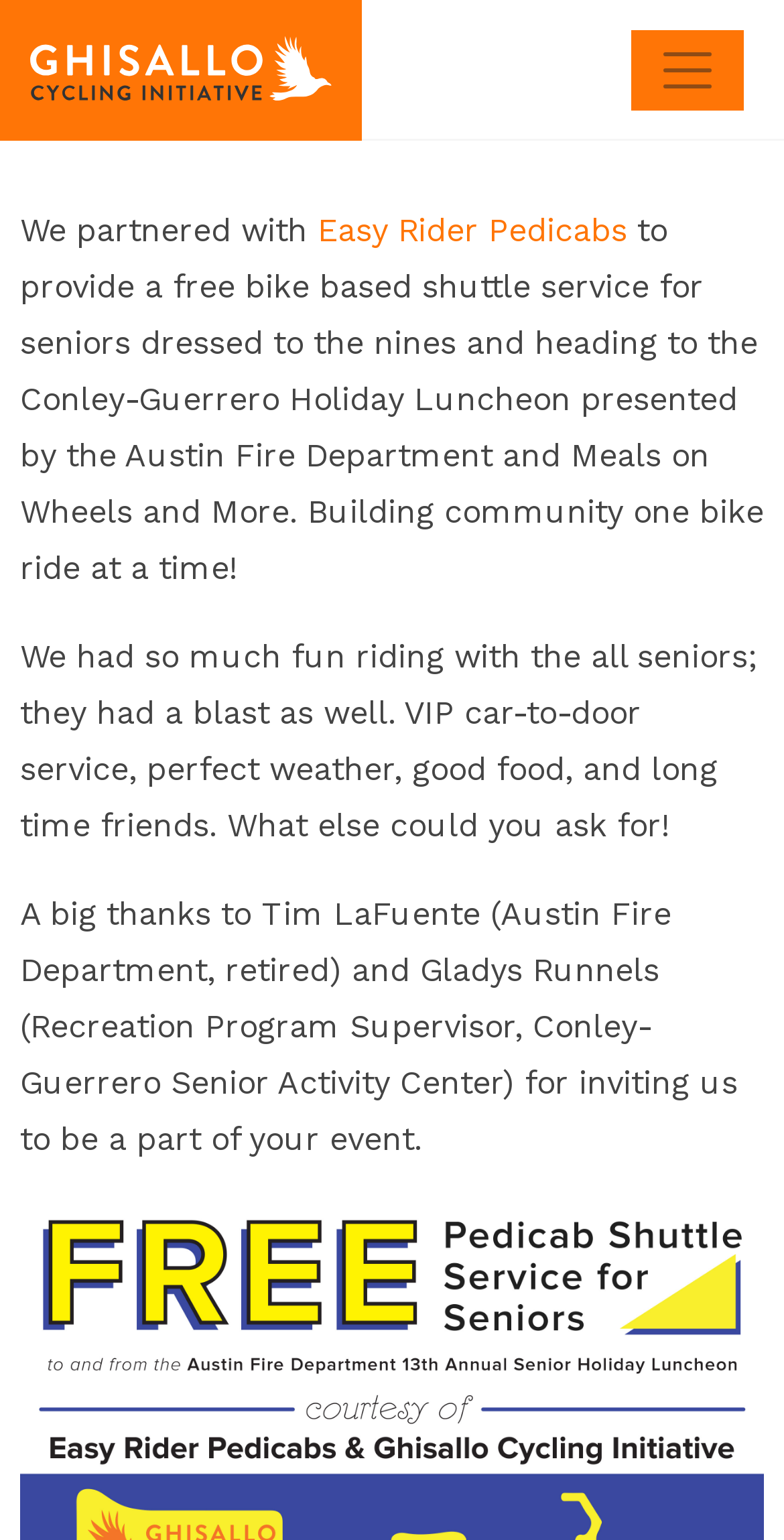Analyze the image and provide a detailed answer to the question: What is the name of the holiday luncheon mentioned on the webpage?

I found the answer by reading the text on the webpage, which states 'heading to the Conley-Guerrero Holiday Luncheon presented by the Austin Fire Department and Meals on Wheels and More.' This indicates that the name of the holiday luncheon is Conley-Guerrero Holiday Luncheon.